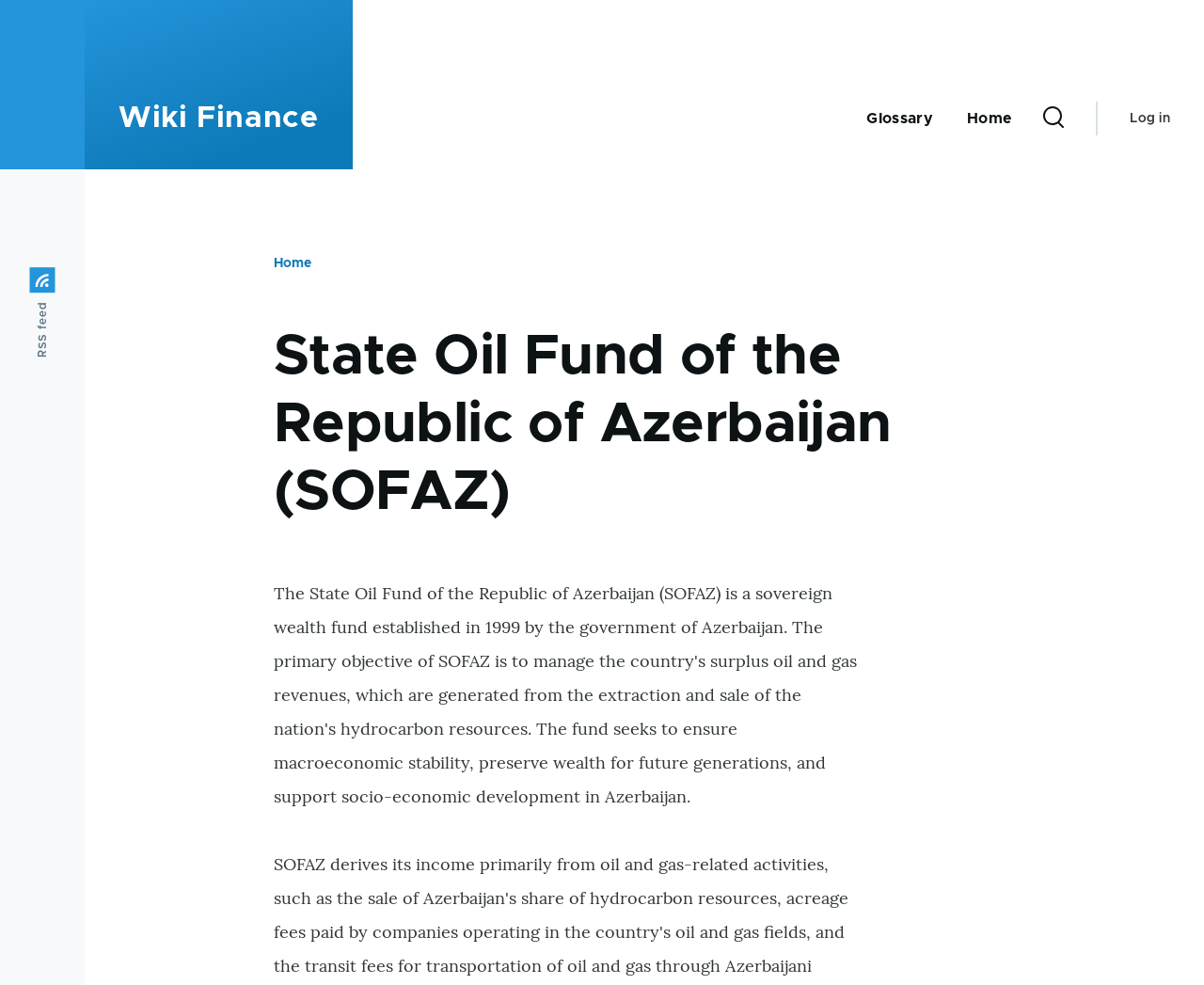What is the function of the button element in the search section?
Respond to the question with a single word or phrase according to the image.

Search Form